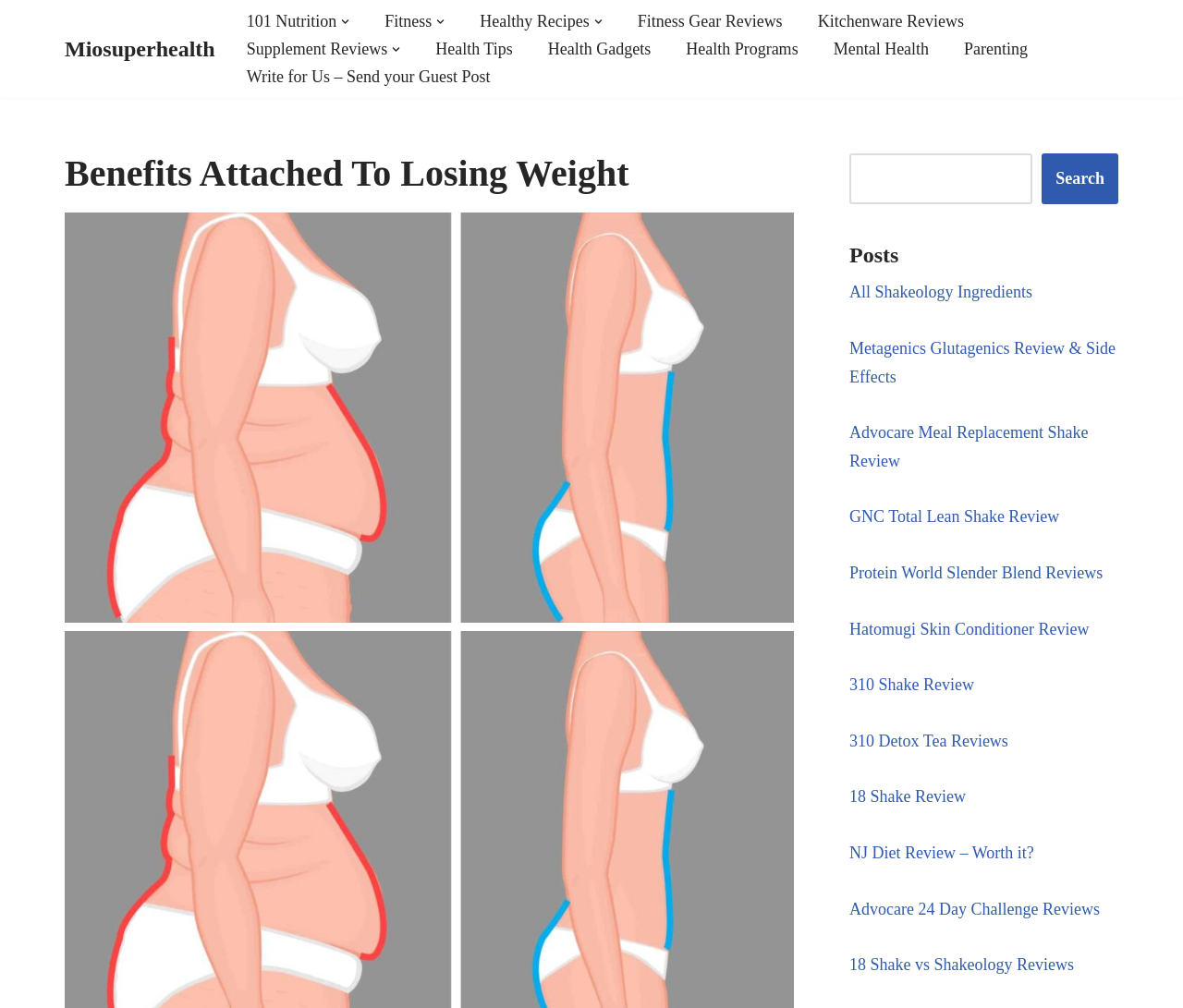Specify the bounding box coordinates of the area that needs to be clicked to achieve the following instruction: "View JEWELRY REPAIR page".

None